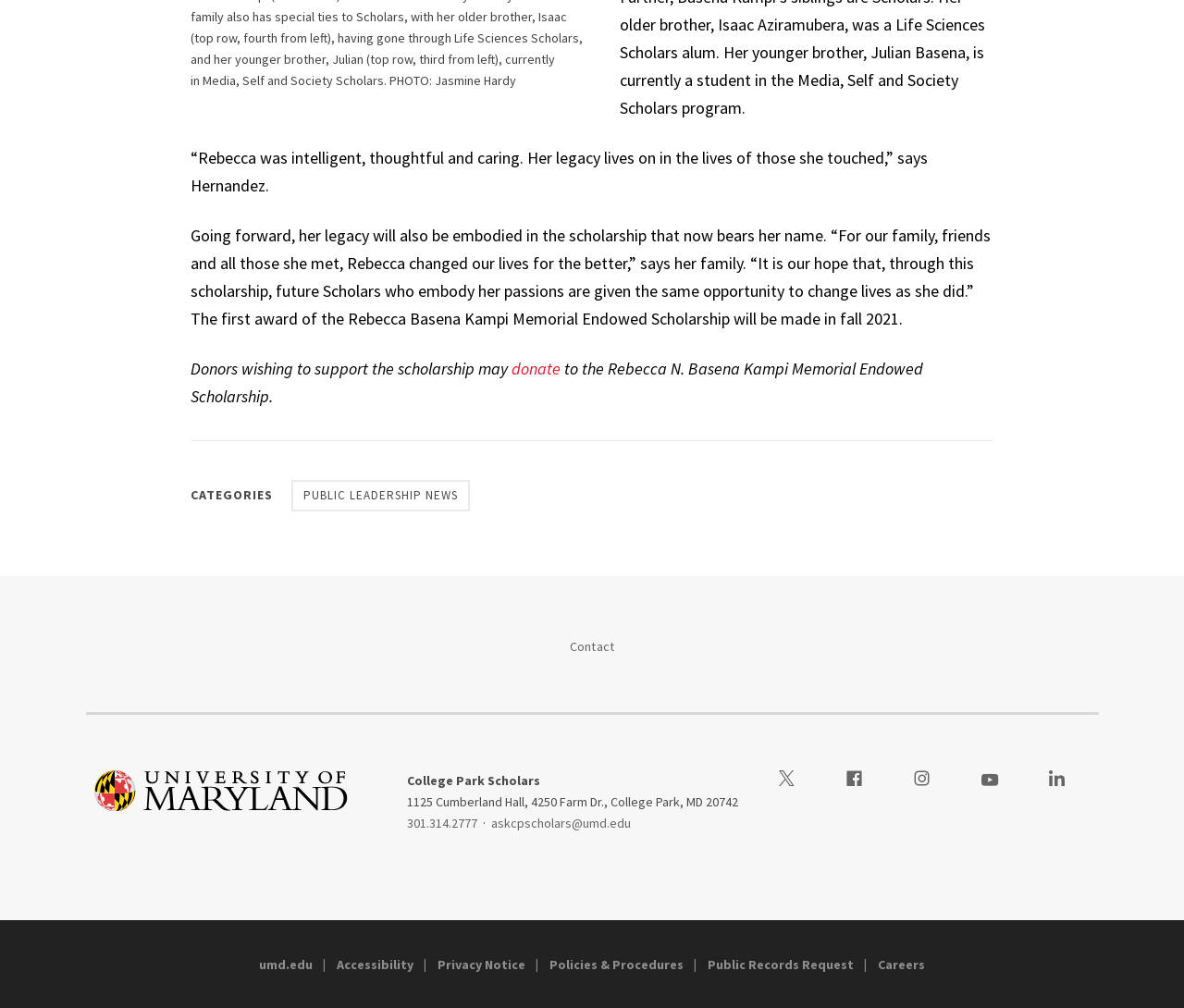Please identify the bounding box coordinates of the clickable area that will fulfill the following instruction: "click donate". The coordinates should be in the format of four float numbers between 0 and 1, i.e., [left, top, right, bottom].

[0.432, 0.355, 0.473, 0.377]